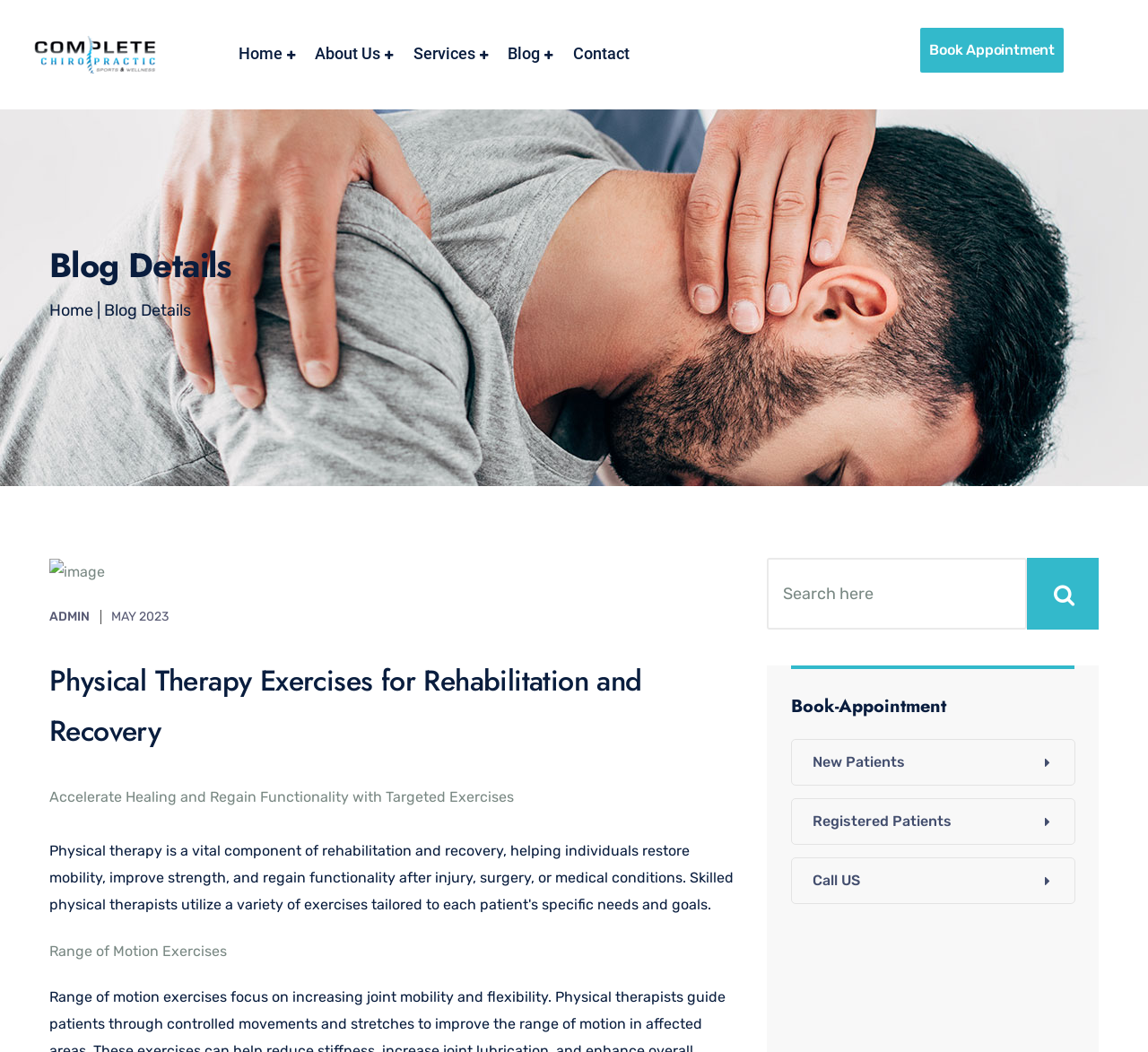Determine the bounding box coordinates of the section I need to click to execute the following instruction: "Book an appointment". Provide the coordinates as four float numbers between 0 and 1, i.e., [left, top, right, bottom].

[0.802, 0.026, 0.927, 0.069]